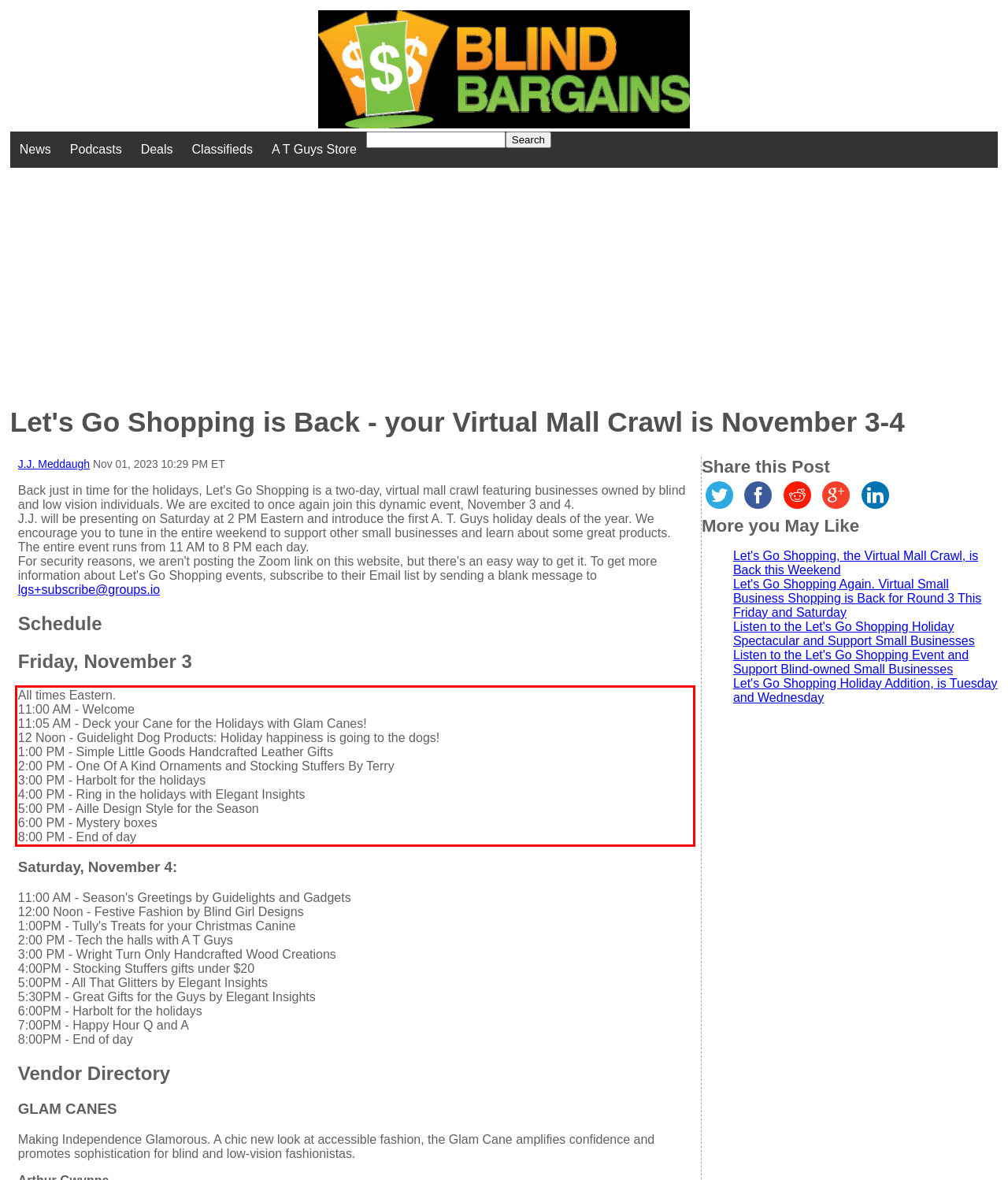Examine the webpage screenshot and use OCR to recognize and output the text within the red bounding box.

All times Eastern. 11:00 AM - Welcome 11:05 AM - Deck your Cane for the Holidays with Glam Canes! 12 Noon - Guidelight Dog Products: Holiday happiness is going to the dogs! 1:00 PM - Simple Little Goods Handcrafted Leather Gifts 2:00 PM - One Of A Kind Ornaments and Stocking Stuffers By Terry 3:00 PM - Harbolt for the holidays 4:00 PM - Ring in the holidays with Elegant Insights 5:00 PM - Aille Design Style for the Season 6:00 PM - Mystery boxes 8:00 PM - End of day